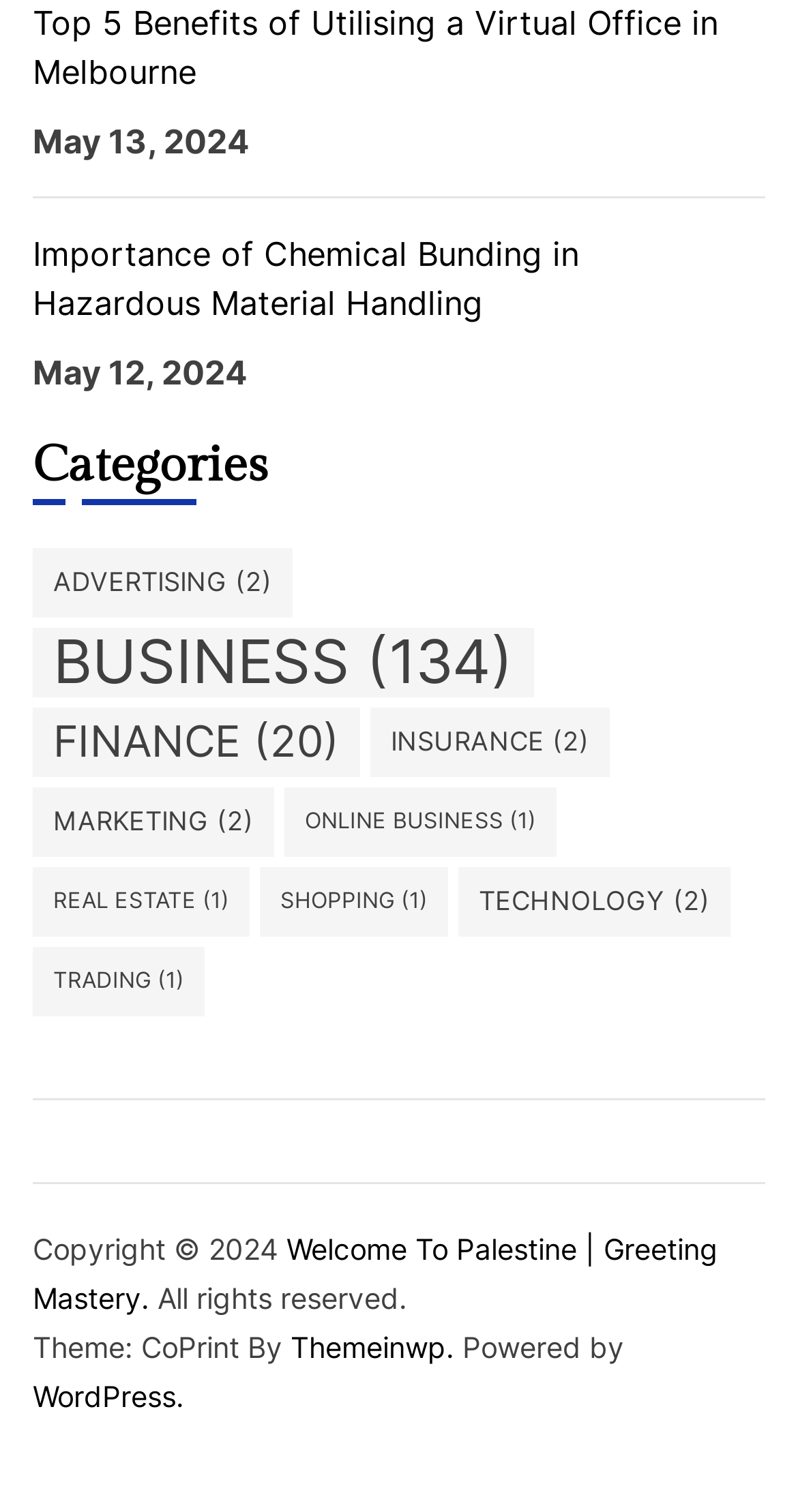Could you provide the bounding box coordinates for the portion of the screen to click to complete this instruction: "Visit the homepage of Welcome To Palestine"?

[0.041, 0.814, 0.9, 0.87]